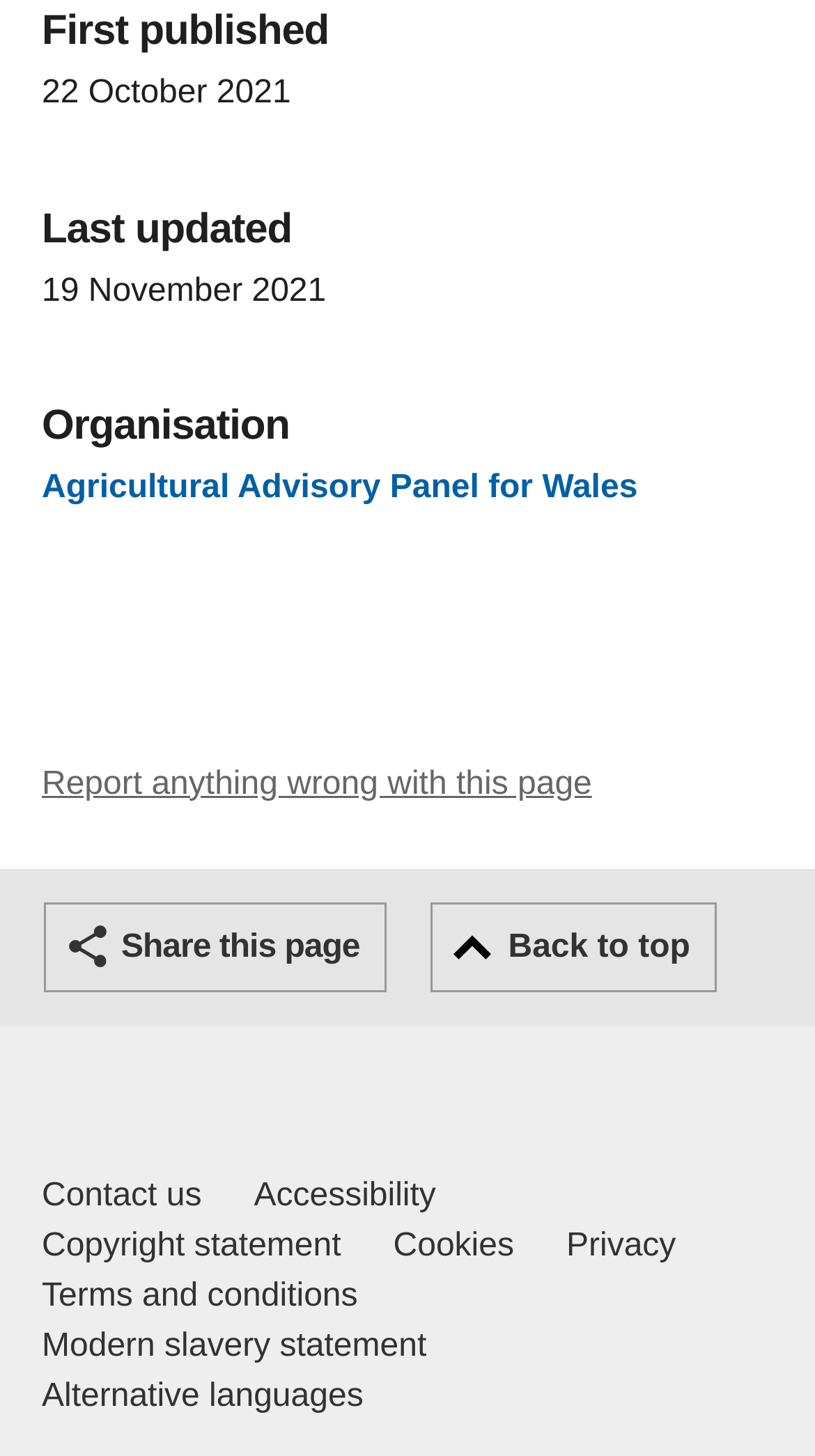Find the bounding box coordinates for the area that should be clicked to accomplish the instruction: "Contact us".

[0.051, 0.805, 0.247, 0.84]